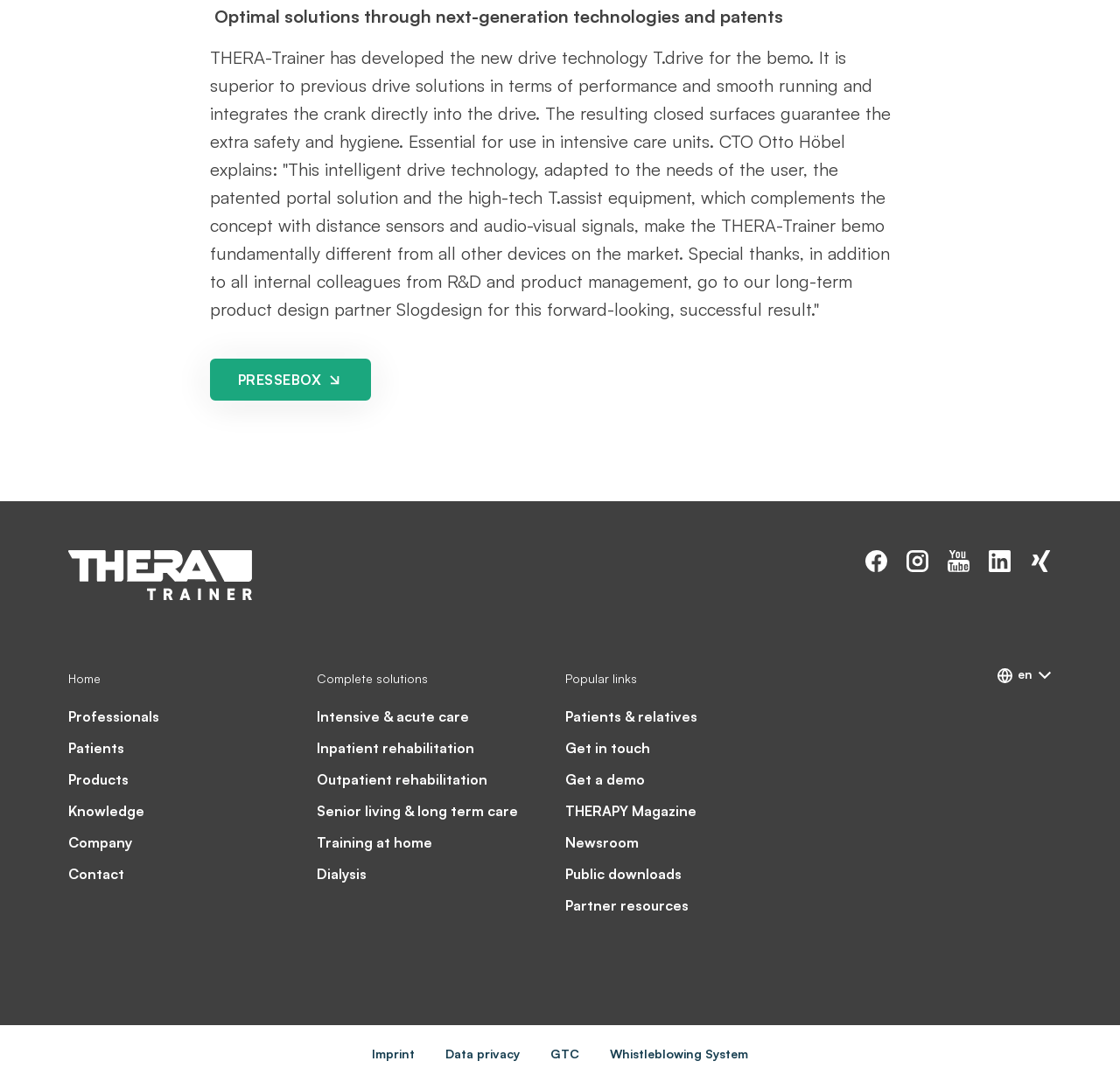Answer in one word or a short phrase: 
What is the language of the website?

English